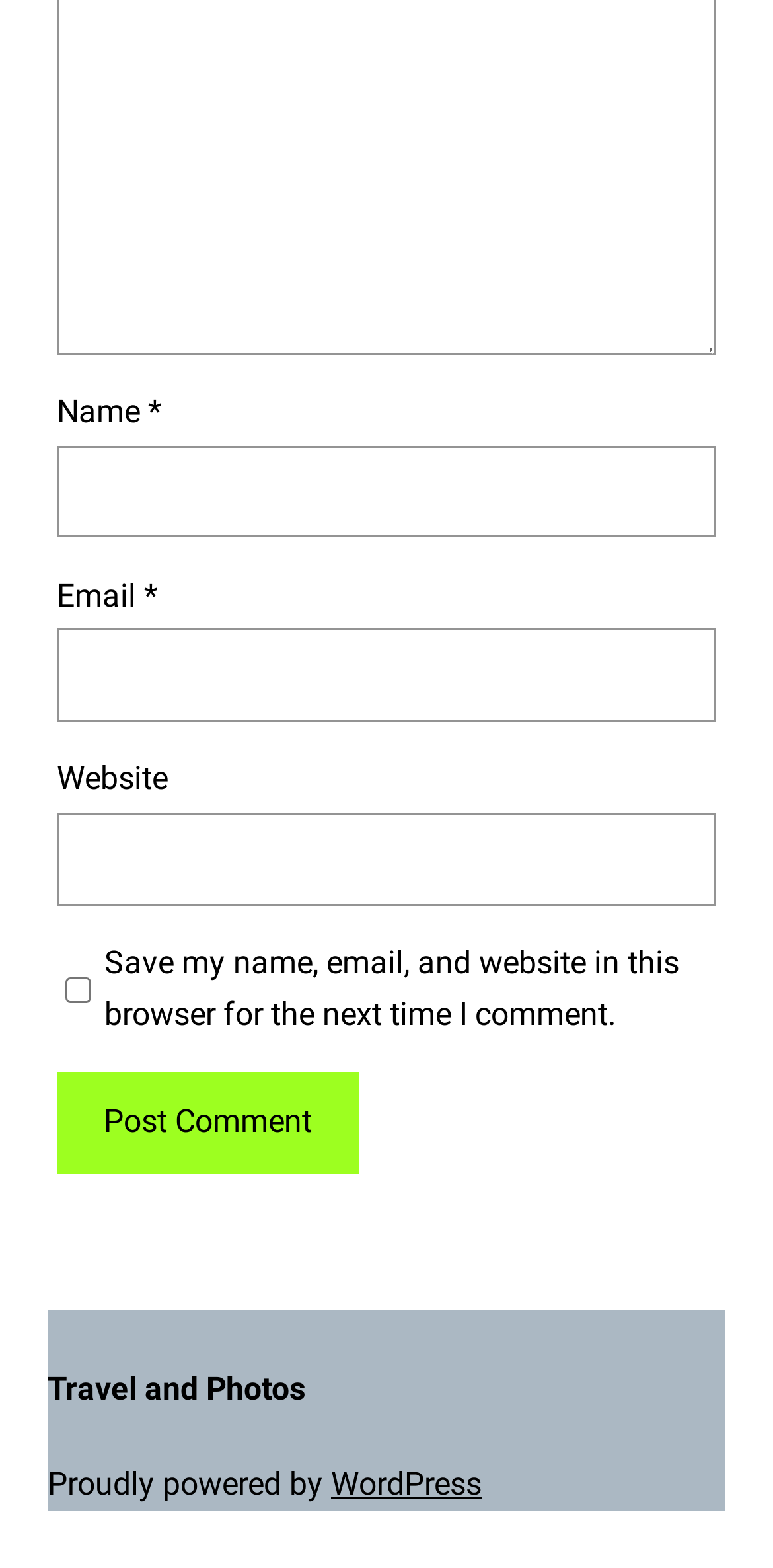Is the website field required in the comment form?
Refer to the image and provide a detailed answer to the question.

The website field is not required in the comment form because the textbox element with the placeholder 'Website' has the 'required' attribute set to False, indicating that it is not a required field.